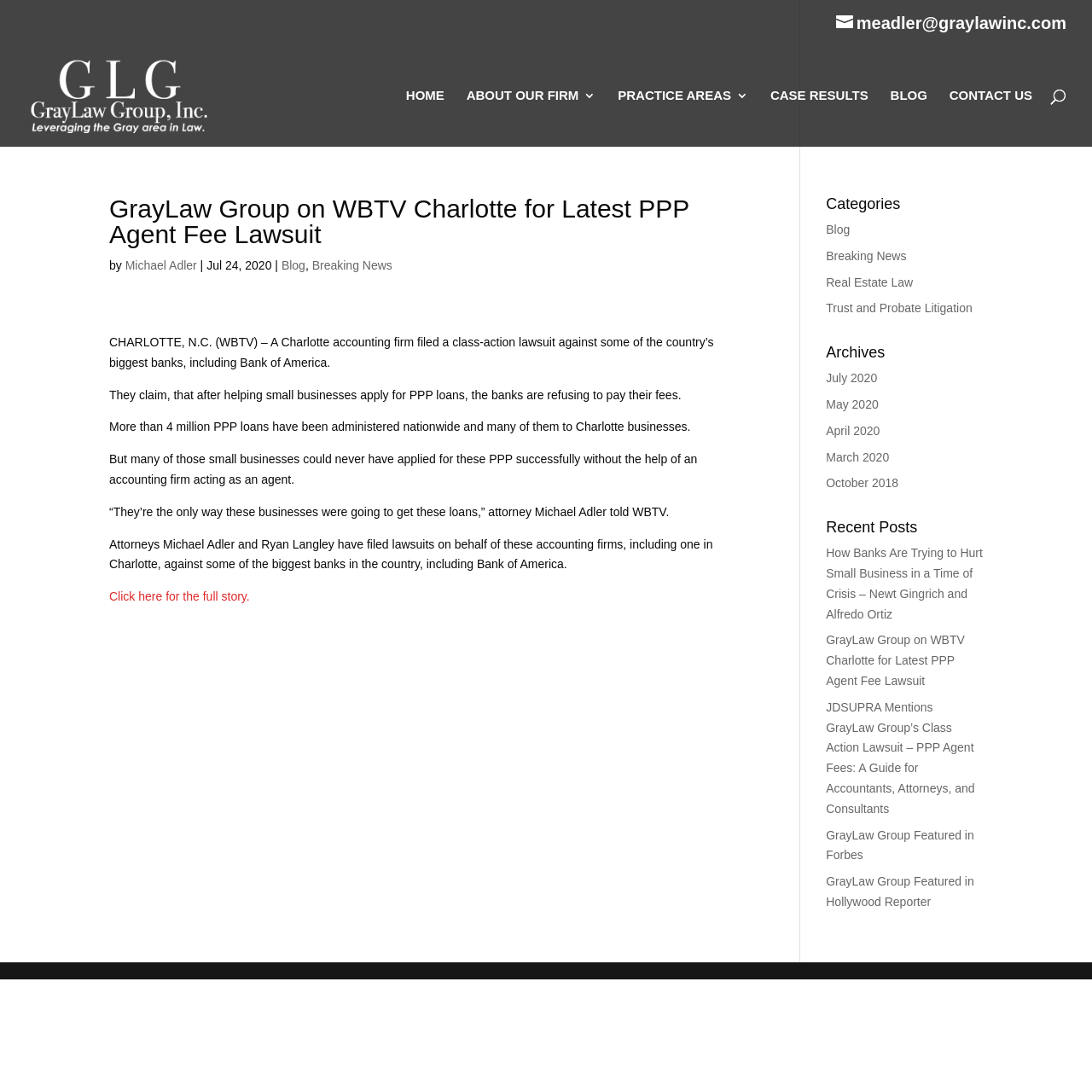Given the element description "Trust and Probate Litigation" in the screenshot, predict the bounding box coordinates of that UI element.

[0.756, 0.276, 0.89, 0.289]